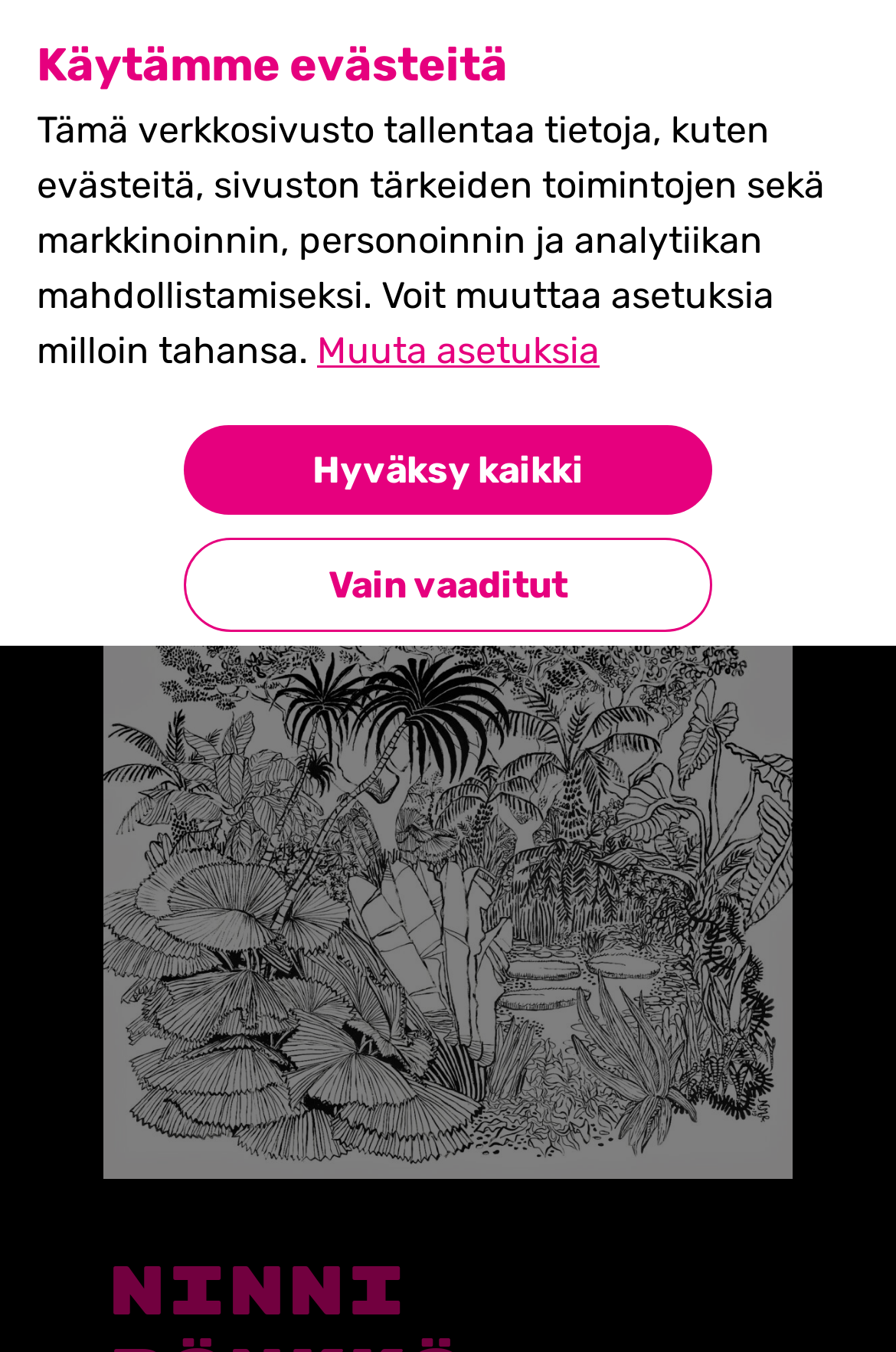What is the location of the event?
Based on the visual content, answer with a single word or a brief phrase.

Turku